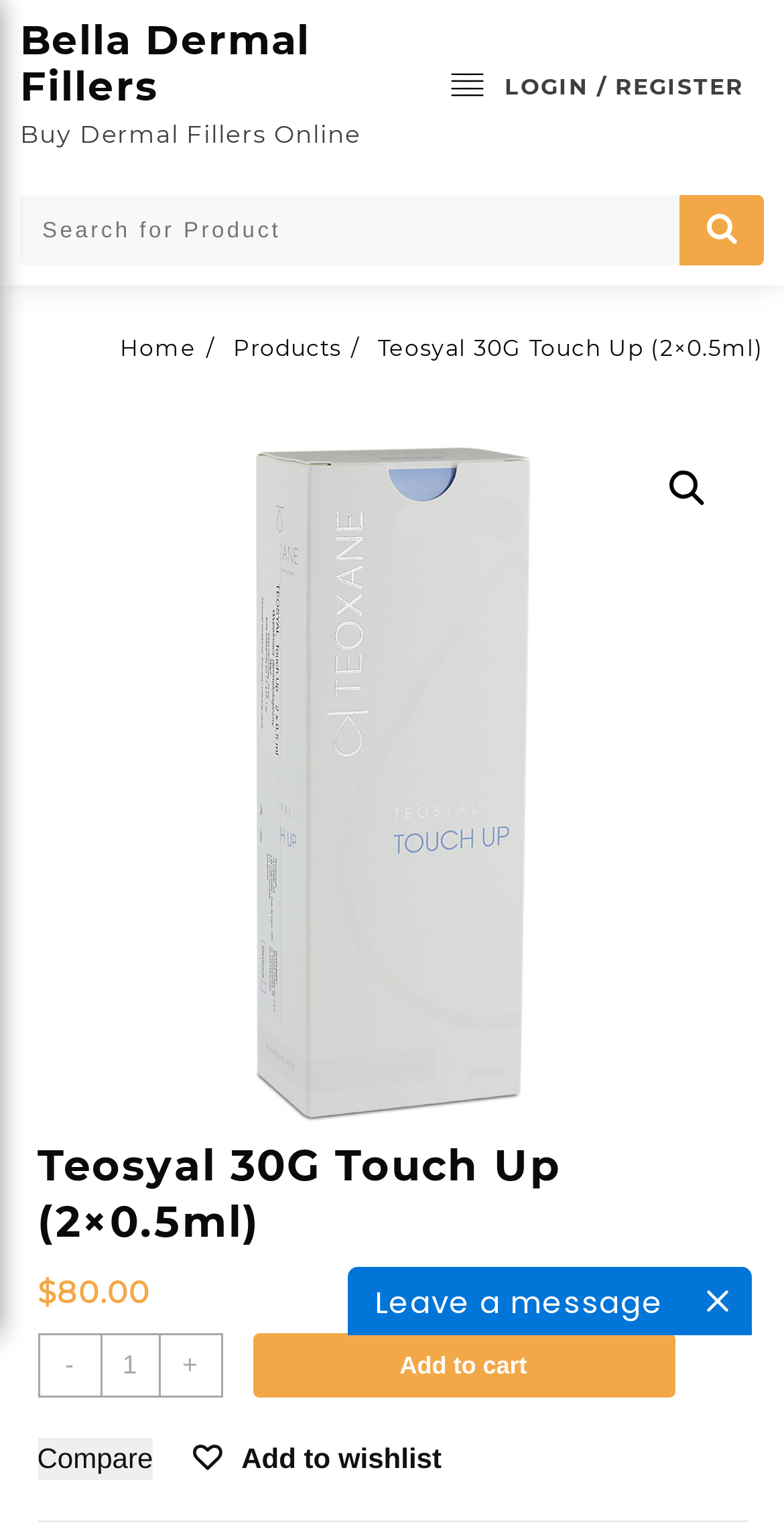What is the minimum quantity of the product that can be purchased?
Look at the image and provide a short answer using one word or a phrase.

1